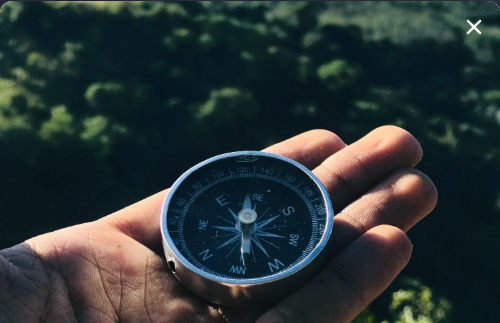Break down the image and describe every detail you can observe.

The image features a hand holding a metallic compass, prominently displaying cardinal directions (North, East, South, and West). The compass lies against a backdrop of lush greenery, evoking a sense of adventure and exploration. Sunlight glimmers on the compass face, highlighting its intricate design and functionality. This visual symbolizes guidance and the quest for direction in life, reflecting themes of personal discovery and navigating one's true purpose, which aligns with the overarching message of balance and self-care coaching presented on the webpage. The presence of the compass suggests a metaphor for finding one's way amidst life's challenges.